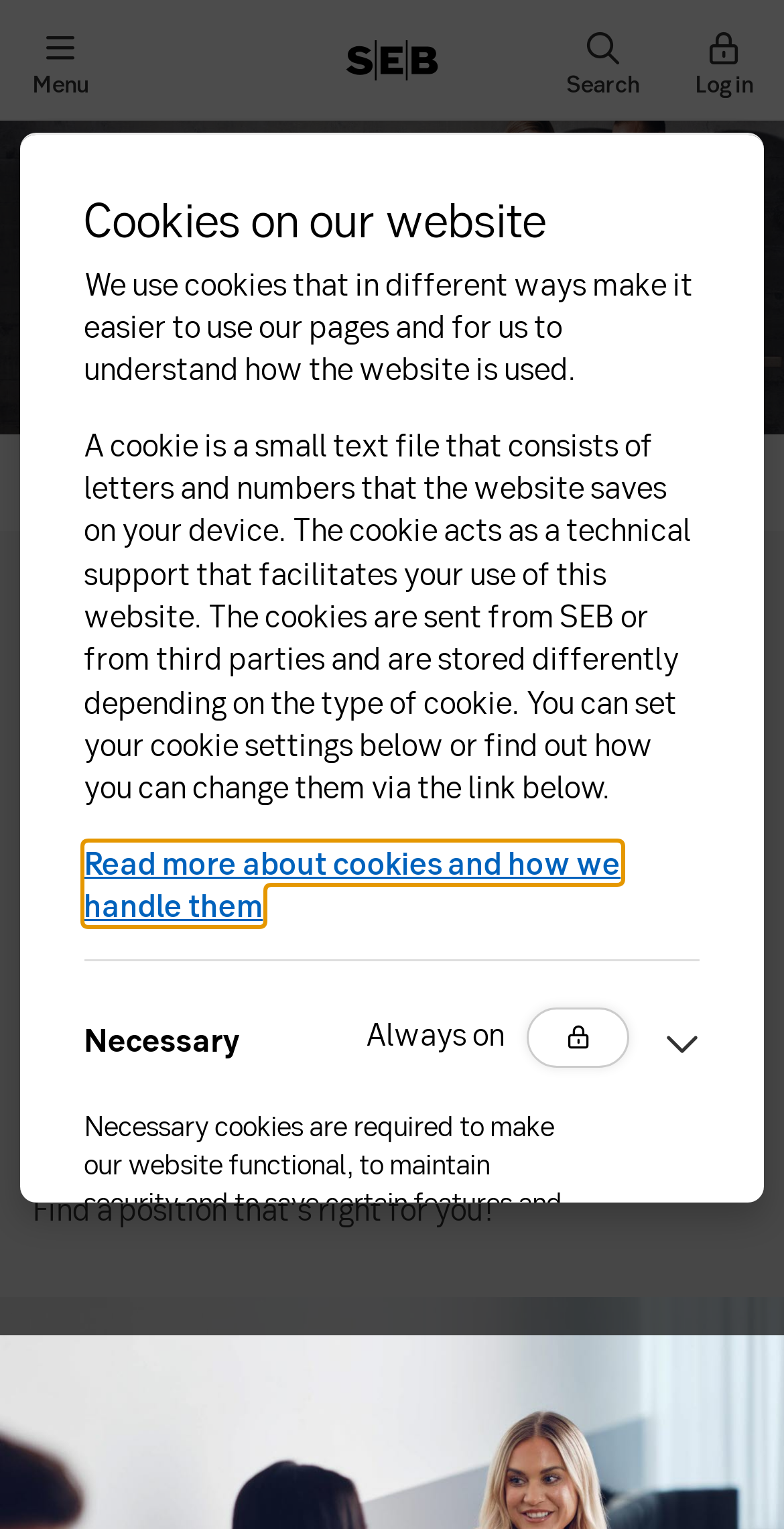Using the element description provided, determine the bounding box coordinates in the format (top-left x, top-left y, bottom-right x, bottom-right y). Ensure that all values are floating point numbers between 0 and 1. Element description: parent_node: Menu

[0.423, 0.0, 0.577, 0.079]